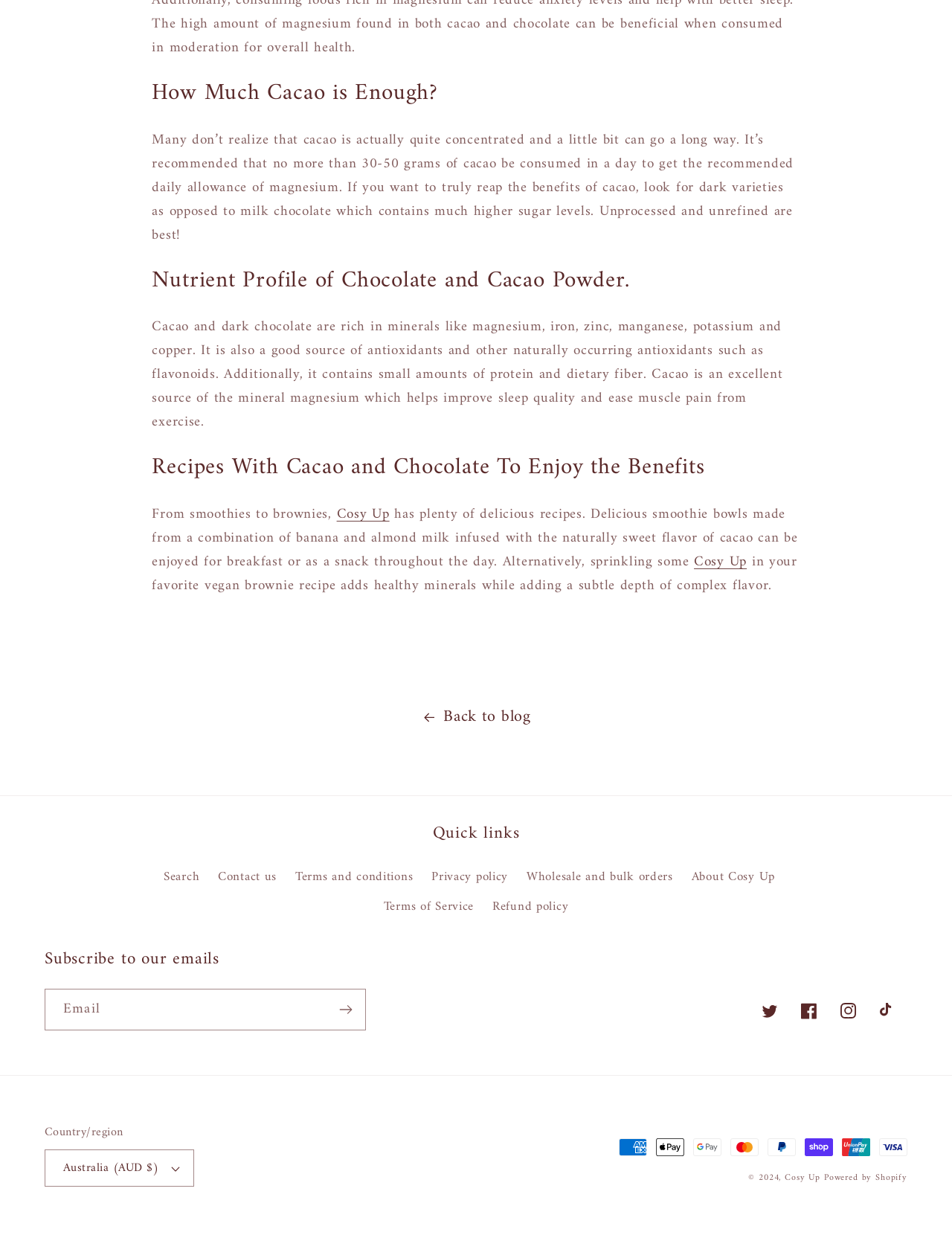Show the bounding box coordinates of the element that should be clicked to complete the task: "Subscribe to the email newsletter".

[0.342, 0.801, 0.384, 0.835]